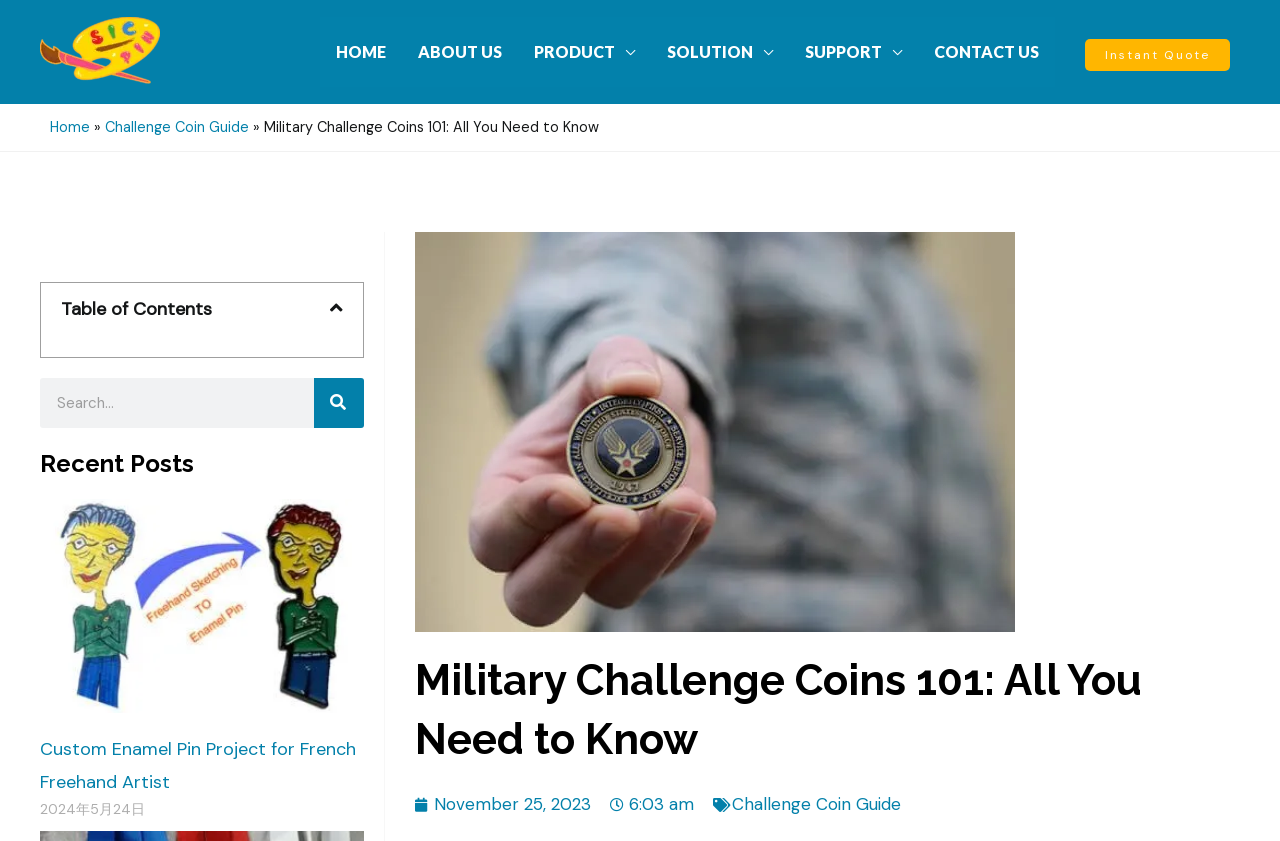Bounding box coordinates are specified in the format (top-left x, top-left y, bottom-right x, bottom-right y). All values are floating point numbers bounded between 0 and 1. Please provide the bounding box coordinate of the region this sentence describes: Instant Quote

[0.848, 0.046, 0.961, 0.084]